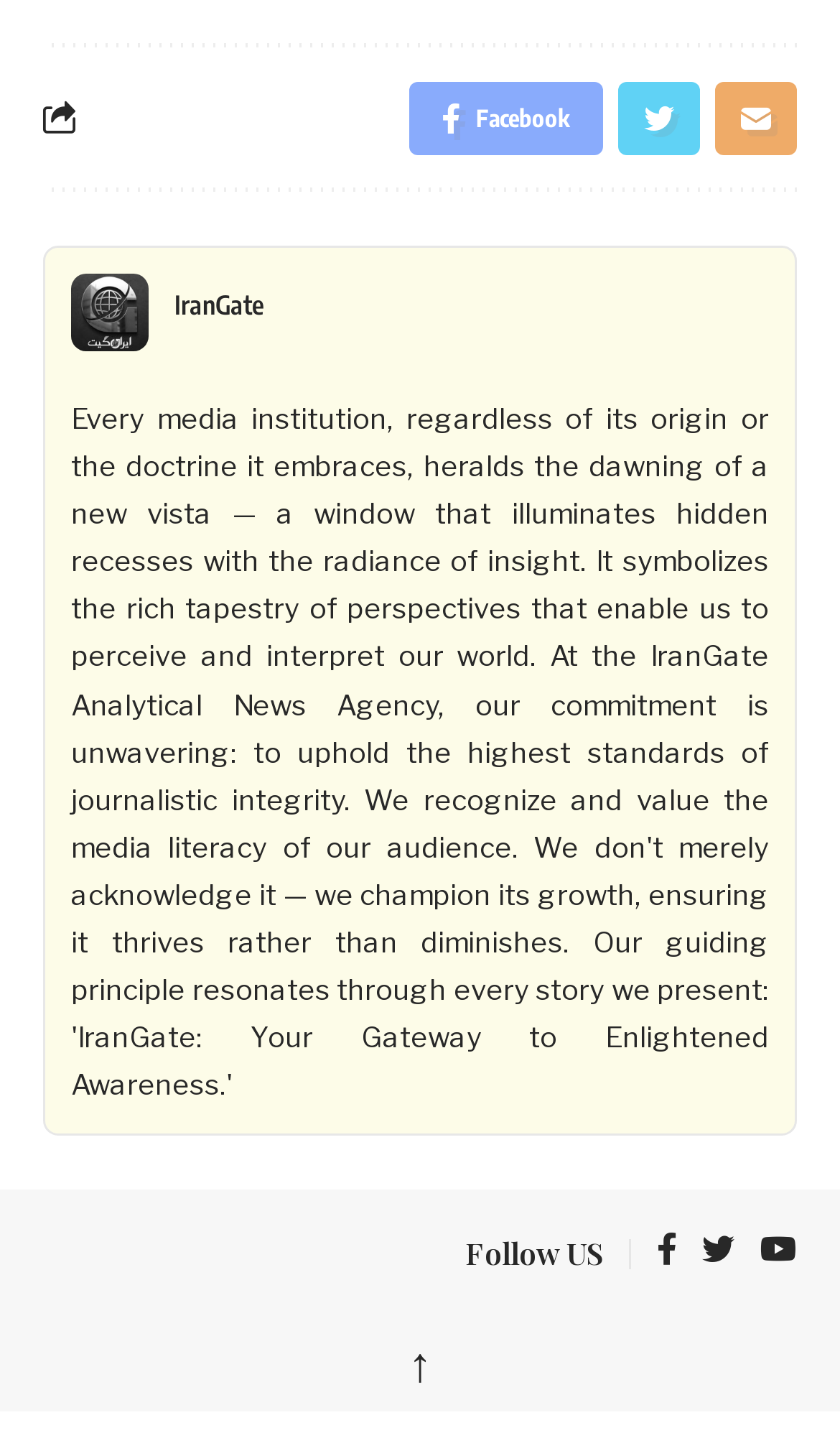How many social media links are there?
Answer the question with a detailed and thorough explanation.

I counted the number of social media links by looking at the links with text 'Facebook', 'Twitter', and 'YouTube', and also the first three links at the top with no text. There are four social media links in total.